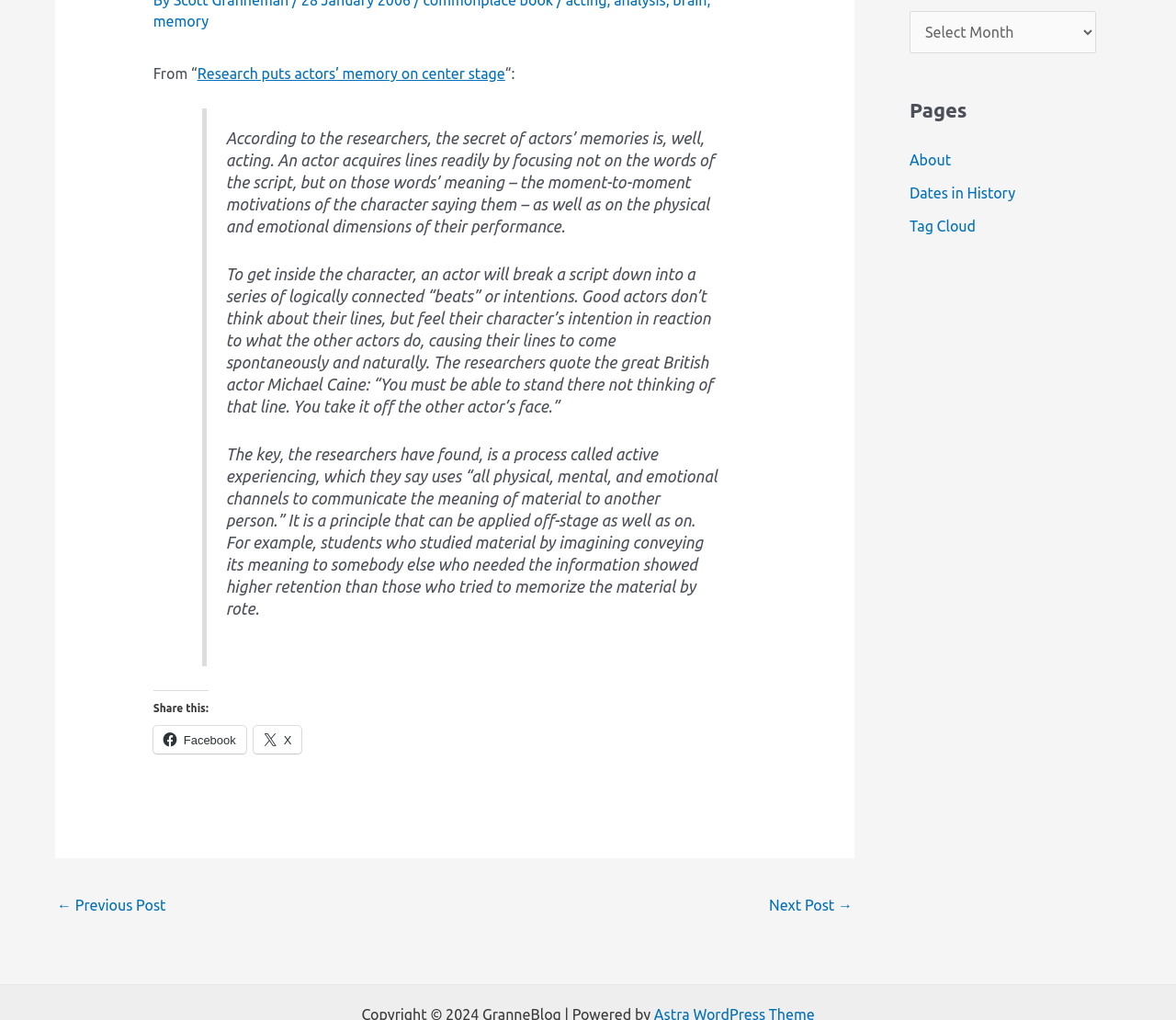Locate the UI element described by Dates in History and provide its bounding box coordinates. Use the format (top-left x, top-left y, bottom-right x, bottom-right y) with all values as floating point numbers between 0 and 1.

[0.773, 0.181, 0.863, 0.197]